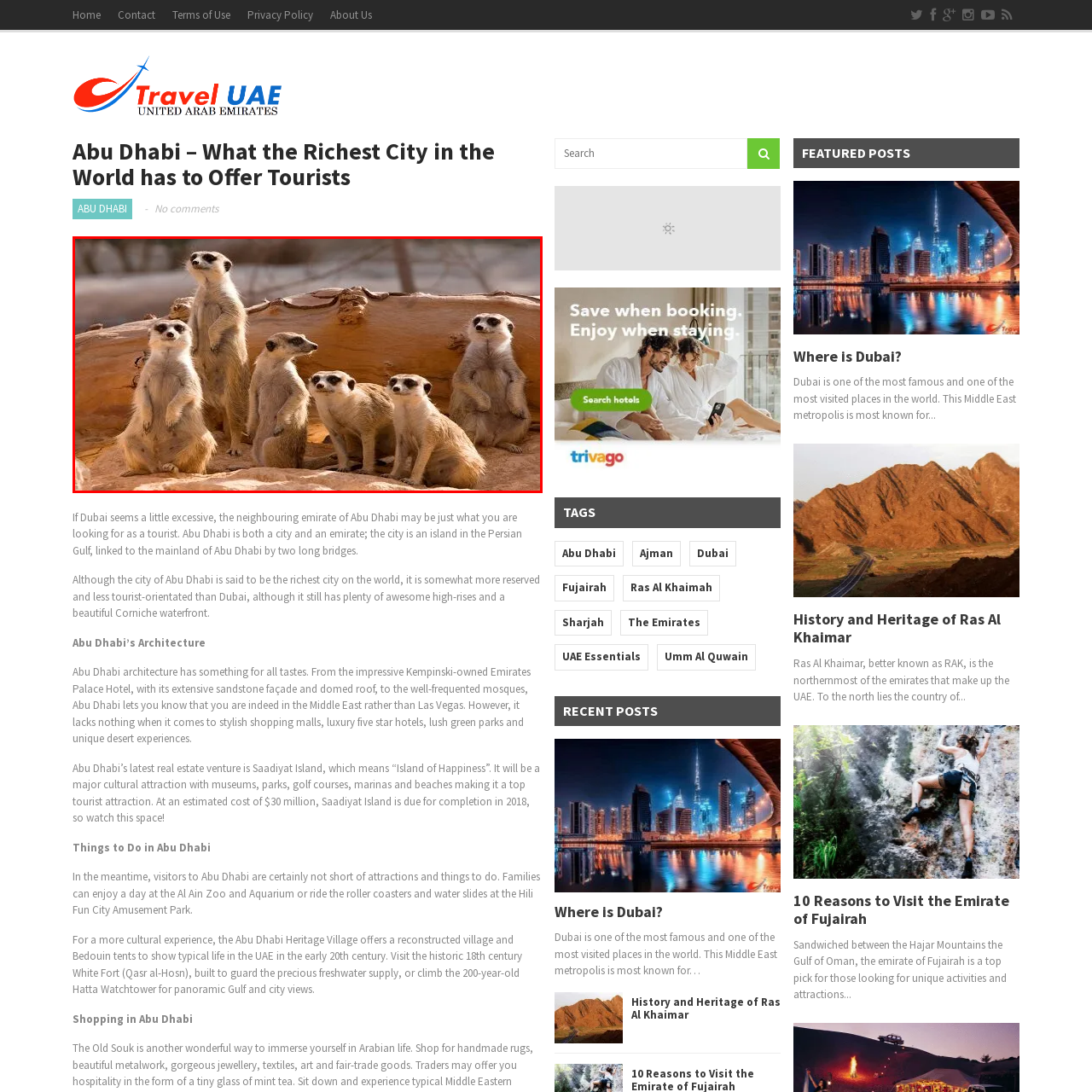Deliver a detailed explanation of the elements found in the red-marked area of the image.

The image captures a group of meerkats standing alert in their natural habitat, possibly within the Al Ain Zoo, located in Abu Dhabi. These small, social animals are known for their playful demeanor and intricate social structures. In this scene, several meerkats are engaged in various poses, with some standing on their hind legs, showcasing their curiosity and vigilance. The warm, sandy environment complements their tawny fur, and the unique log in the background emphasizes their habitat in arid regions. This delightful snapshot encapsulates a moment in the lives of these charming creatures, inviting viewers to appreciate the wildlife attractions that Abu Dhabi offers to tourists.